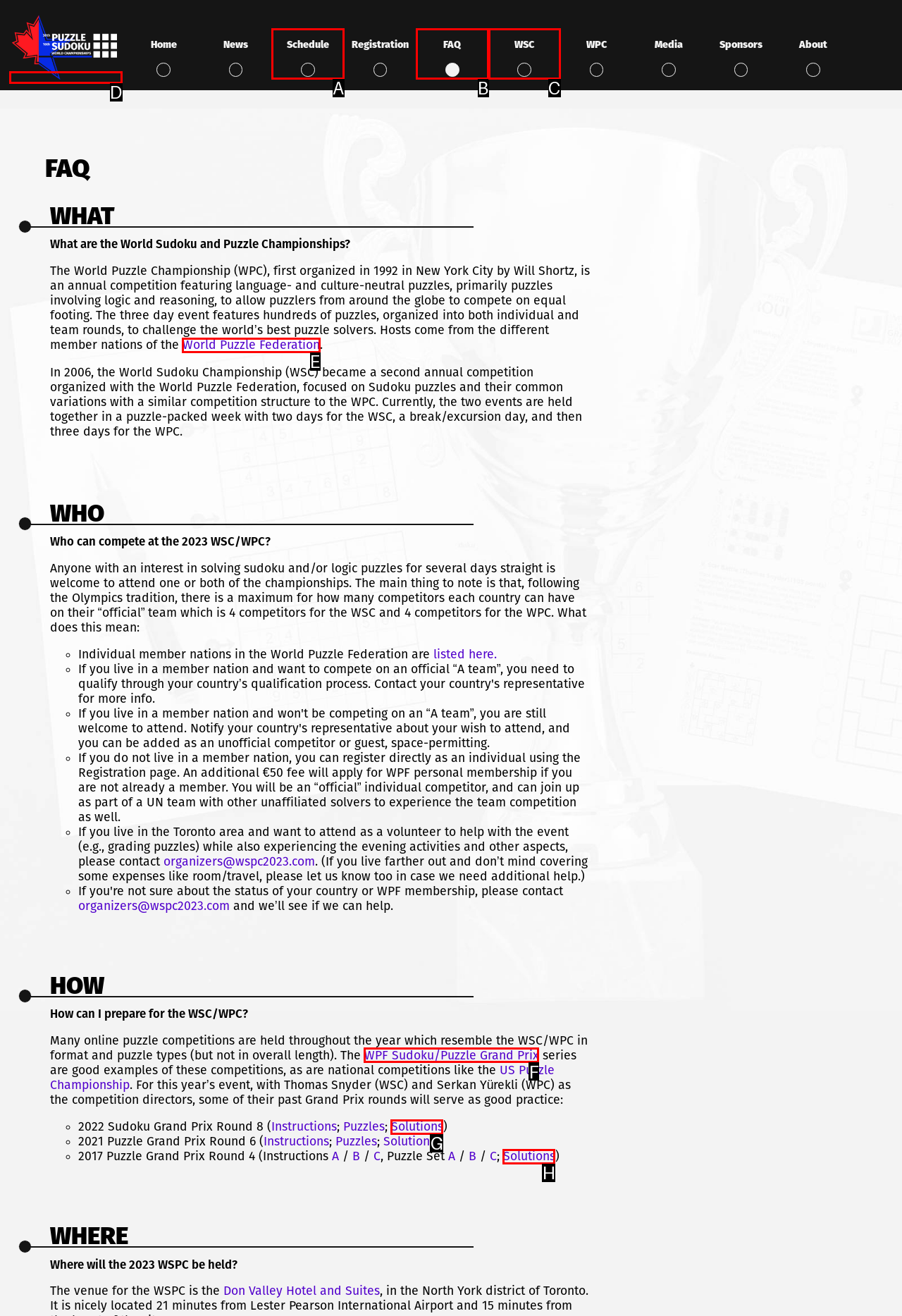Identify the HTML element to select in order to accomplish the following task: View the World Puzzle Federation page
Reply with the letter of the chosen option from the given choices directly.

E